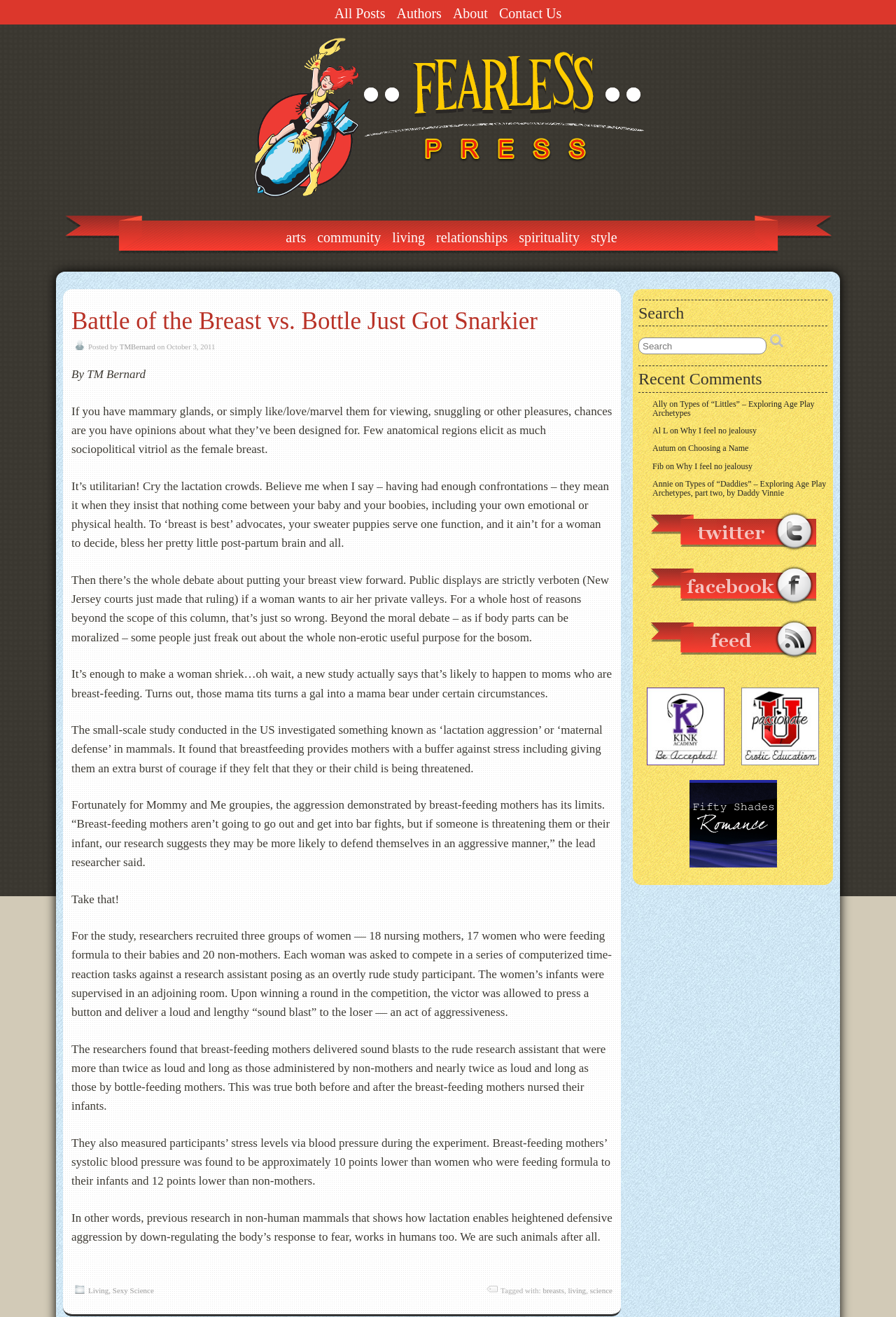Identify the bounding box coordinates for the UI element described as: "title="Like Us on Facebook"". The coordinates should be provided as four floats between 0 and 1: [left, top, right, bottom].

[0.721, 0.461, 0.915, 0.468]